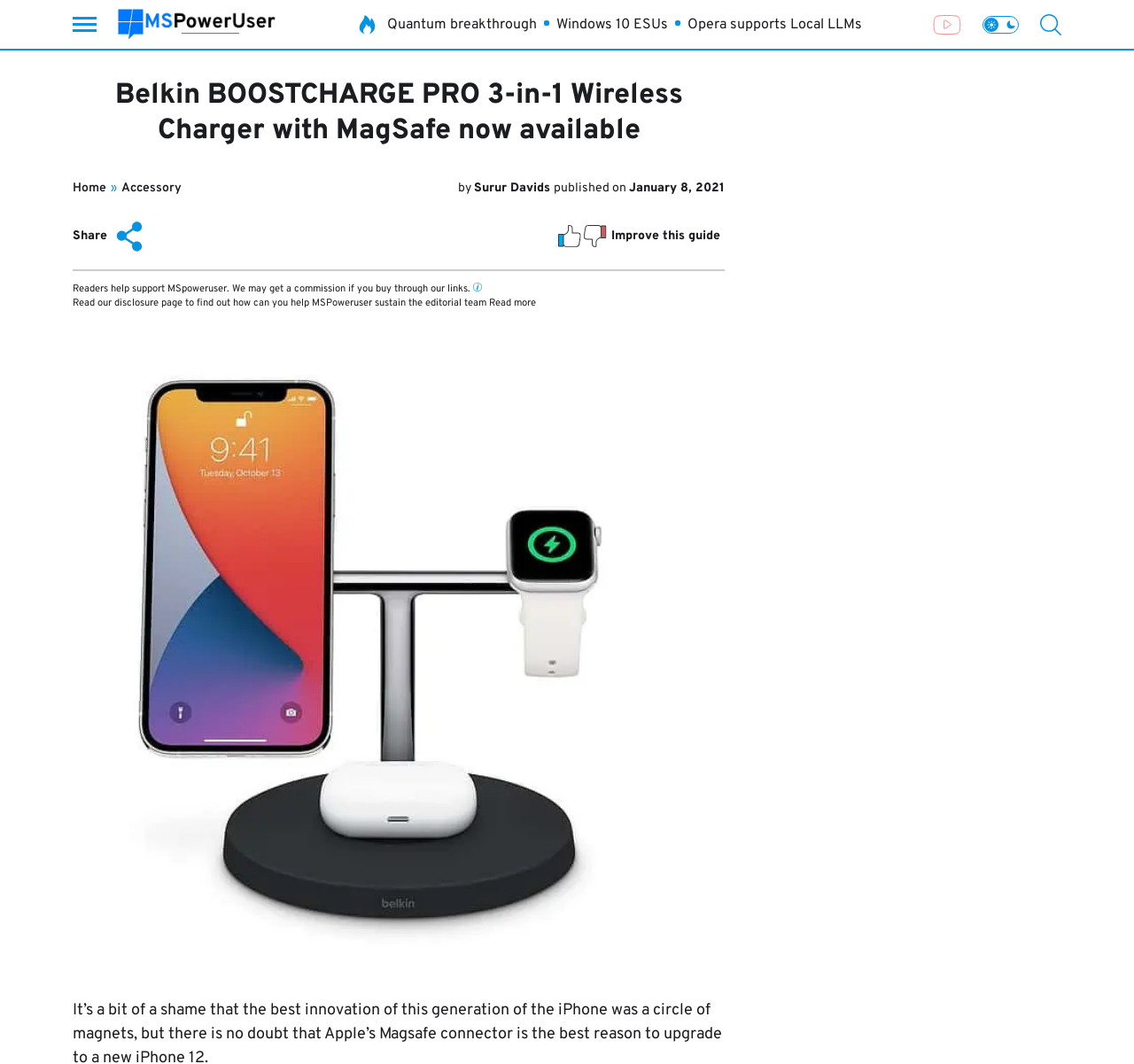Identify the bounding box coordinates of the clickable region necessary to fulfill the following instruction: "Go to the YouTube channel". The bounding box coordinates should be four float numbers between 0 and 1, i.e., [left, top, right, bottom].

[0.823, 0.013, 0.848, 0.033]